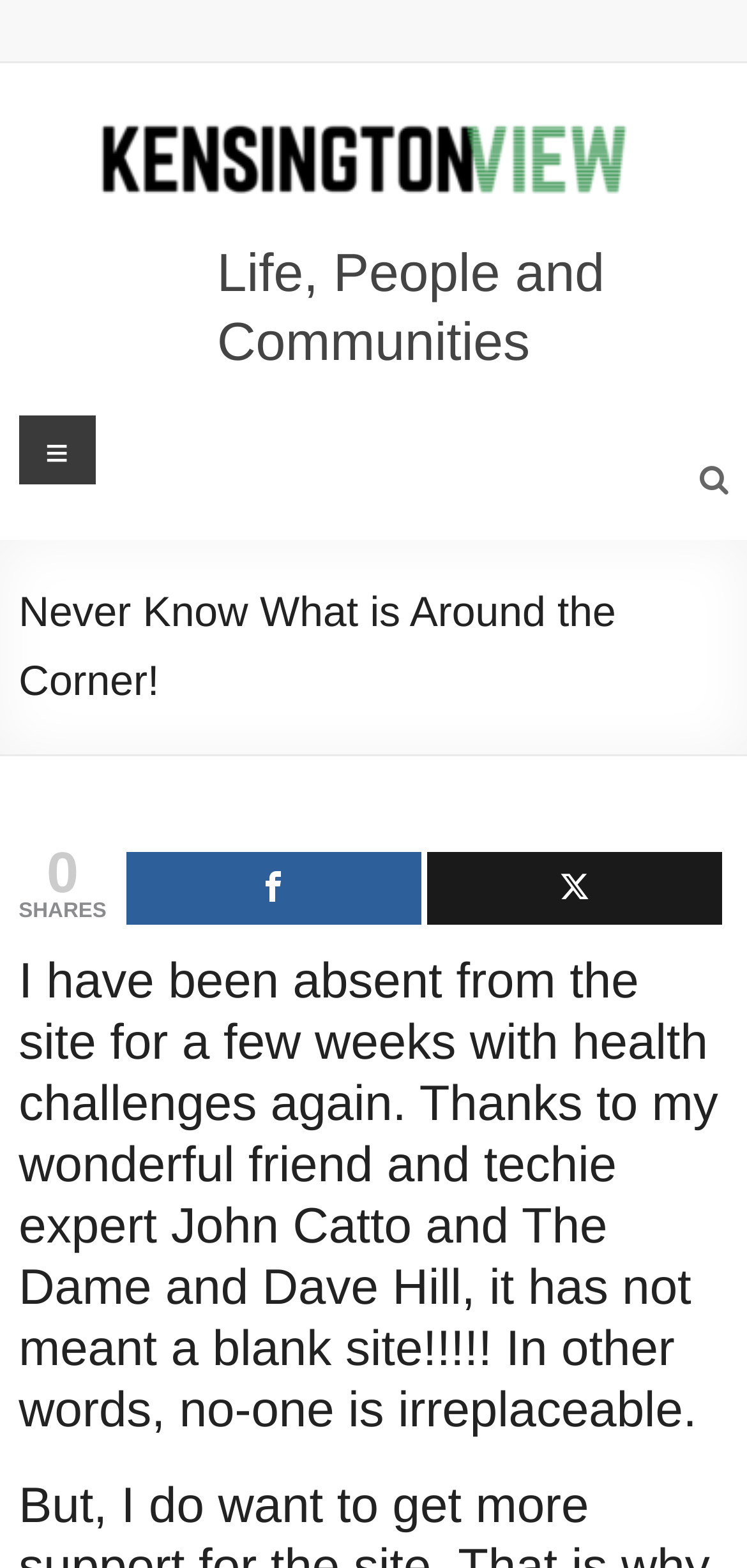Identify the bounding box coordinates for the UI element described as: "Share".

[0.168, 0.543, 0.564, 0.59]